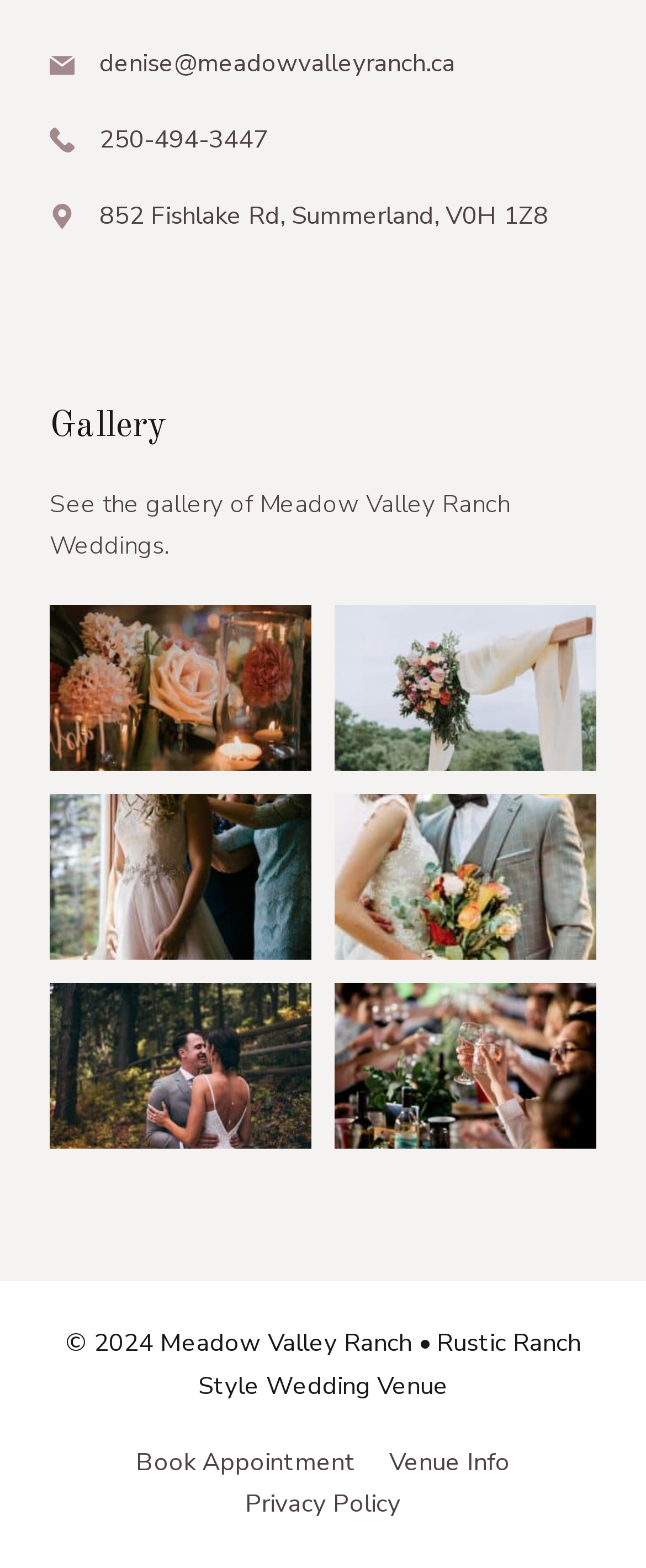Provide a brief response using a word or short phrase to this question:
What is the address of Meadow Valley Ranch?

852 Fishlake Rd, Summerland, V0H 1Z8